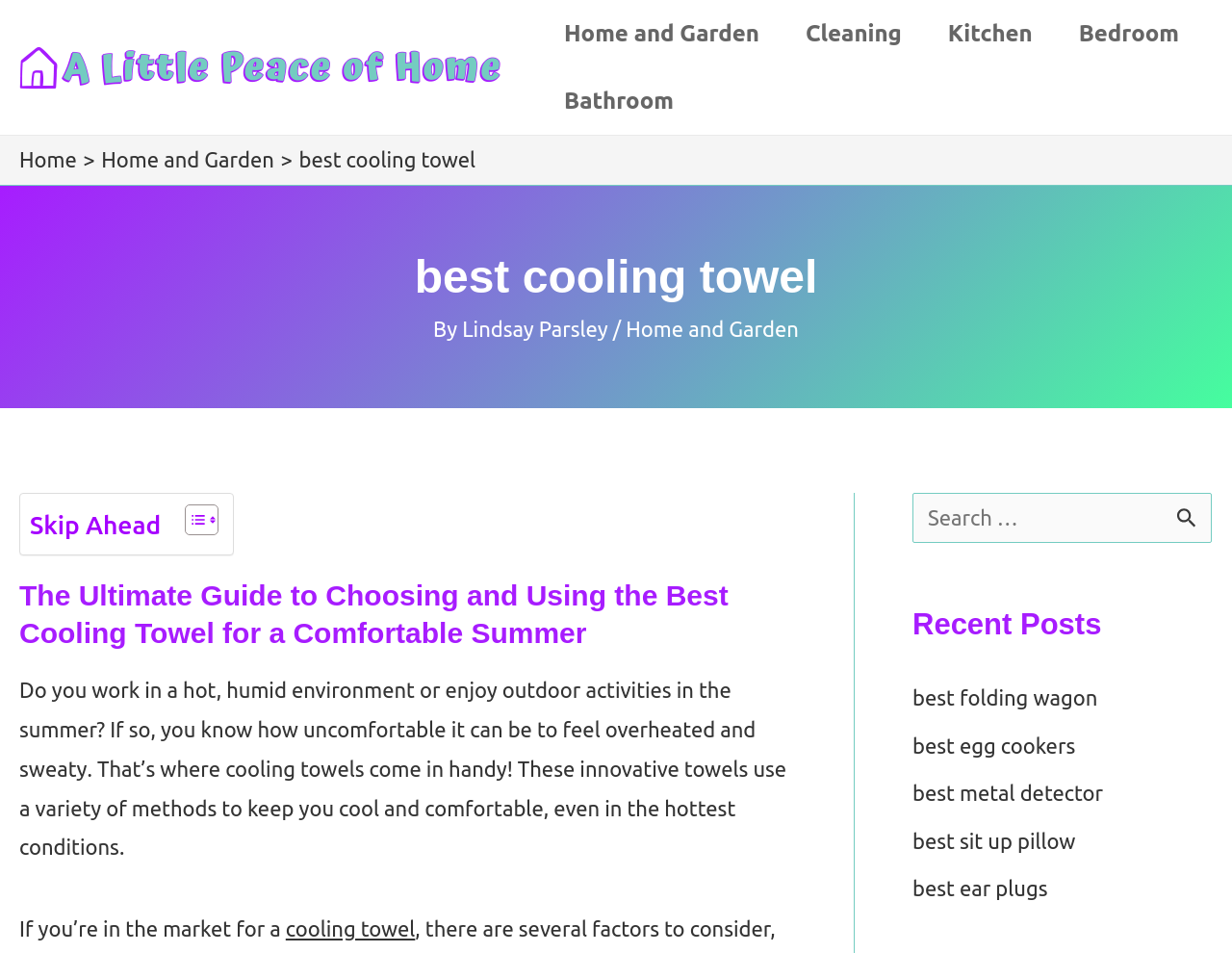Given the element description "Science Fiction", identify the bounding box of the corresponding UI element.

None